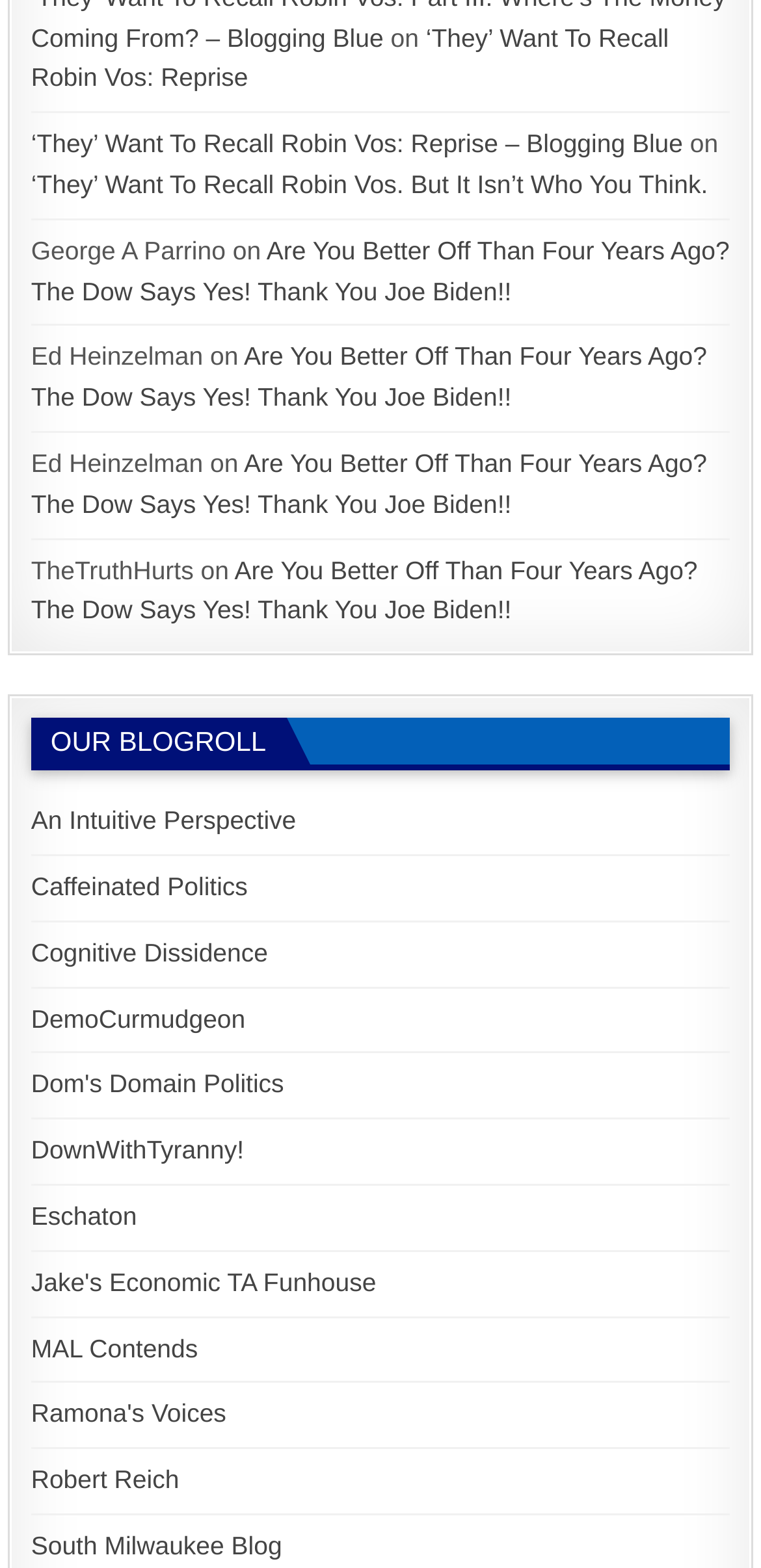Given the content of the image, can you provide a detailed answer to the question?
Who is the author of the second blog post?

The author of the second blog post can be found by looking at the StaticText element with the text 'George A Parrino' which is located below the second link element.